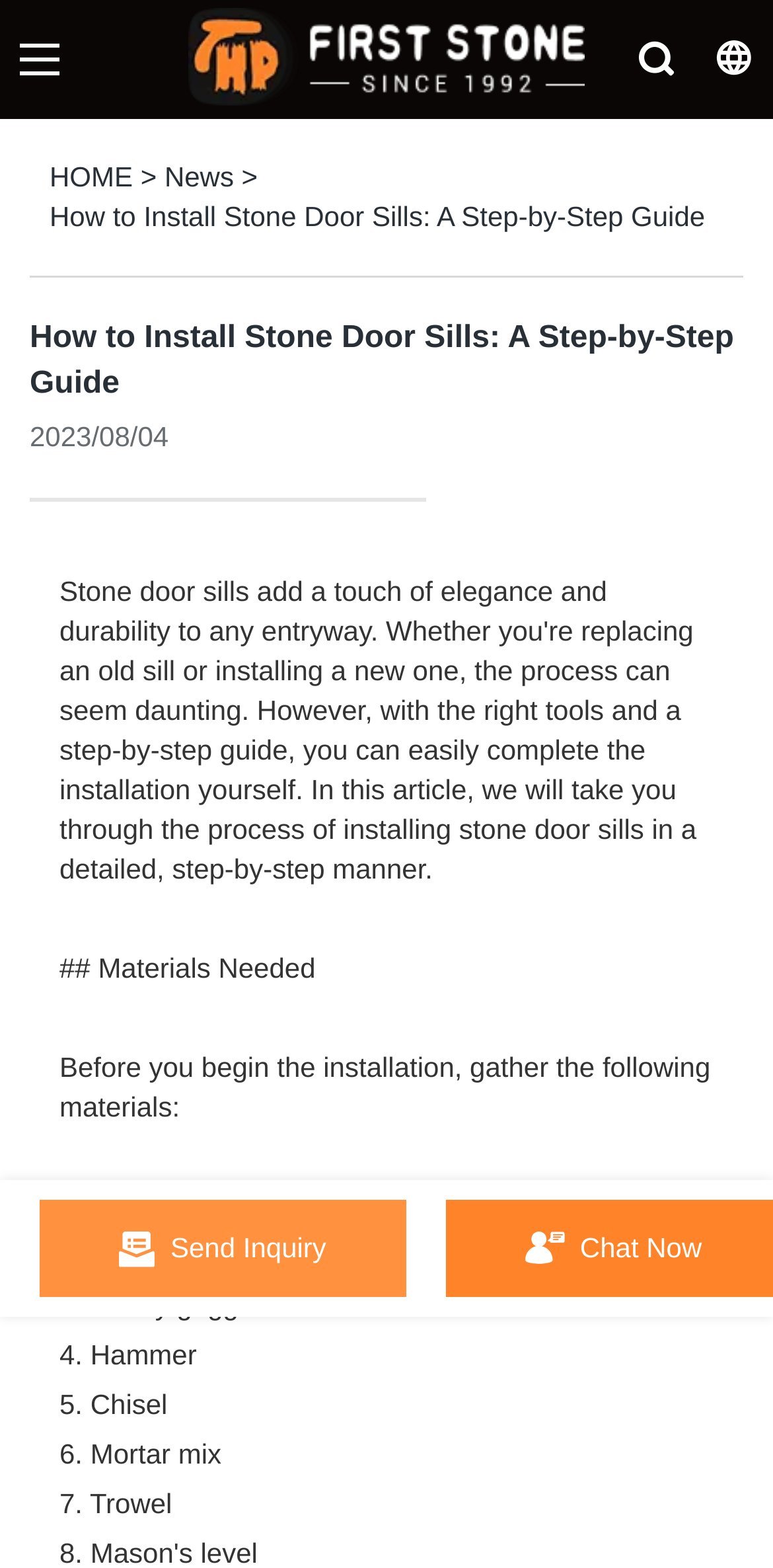How many materials are needed for the installation?
Please provide a single word or phrase in response based on the screenshot.

7